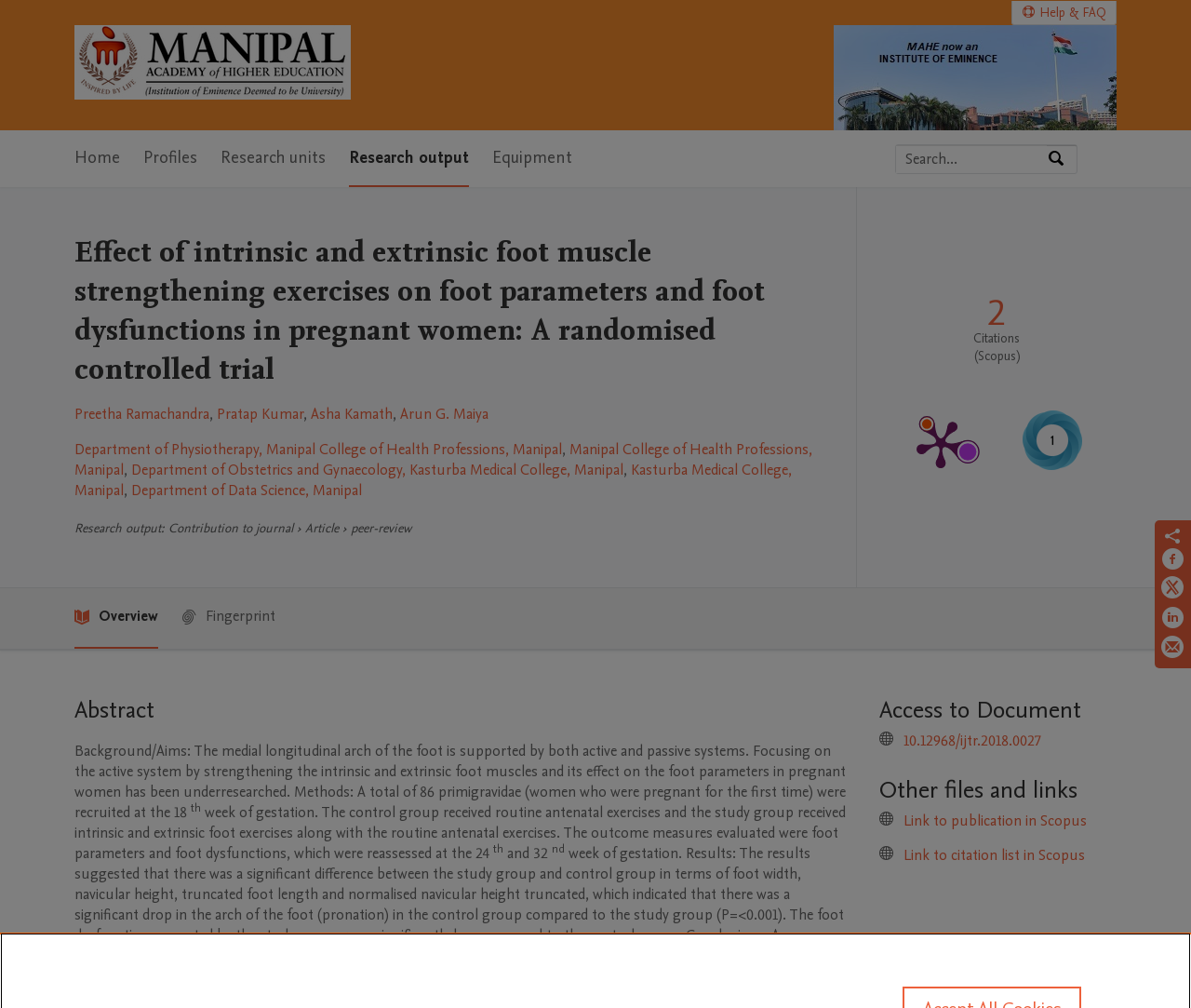Predict the bounding box coordinates of the UI element that matches this description: "Arun G. Maiya". The coordinates should be in the format [left, top, right, bottom] with each value between 0 and 1.

[0.336, 0.401, 0.41, 0.421]